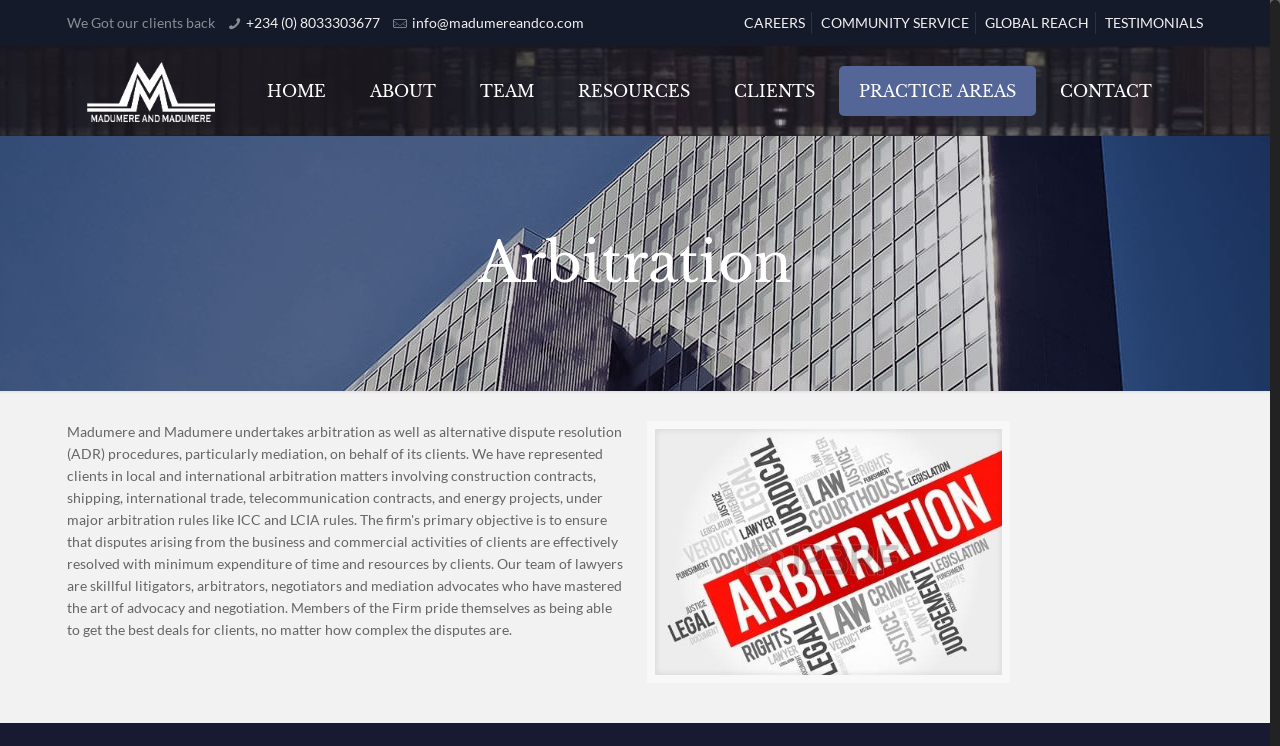Please provide the bounding box coordinates for the element that needs to be clicked to perform the instruction: "Contact via phone number". The coordinates must consist of four float numbers between 0 and 1, formatted as [left, top, right, bottom].

[0.192, 0.019, 0.297, 0.042]